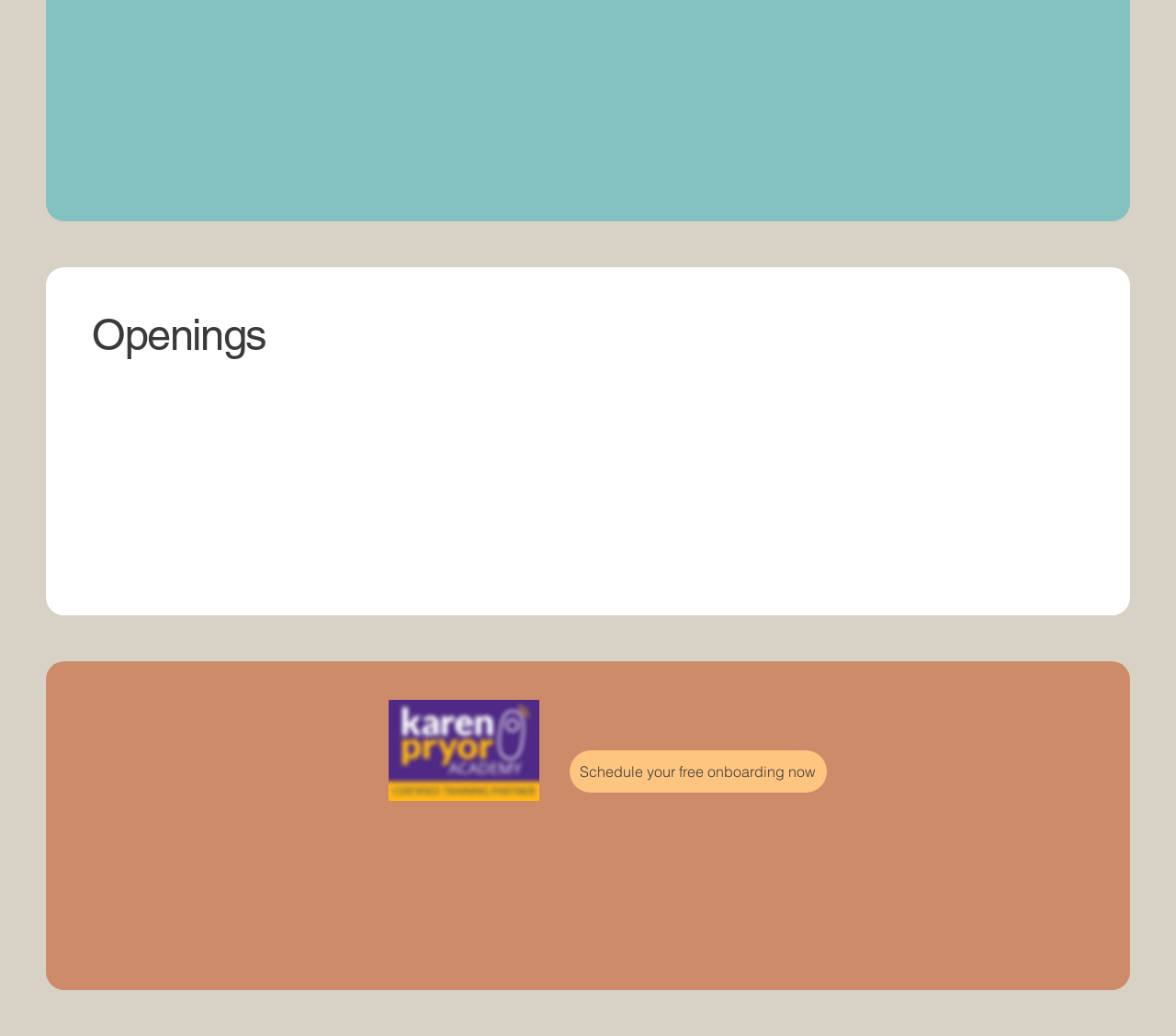Give a short answer using one word or phrase for the question:
What areas does the company serve?

Portland Metro Area